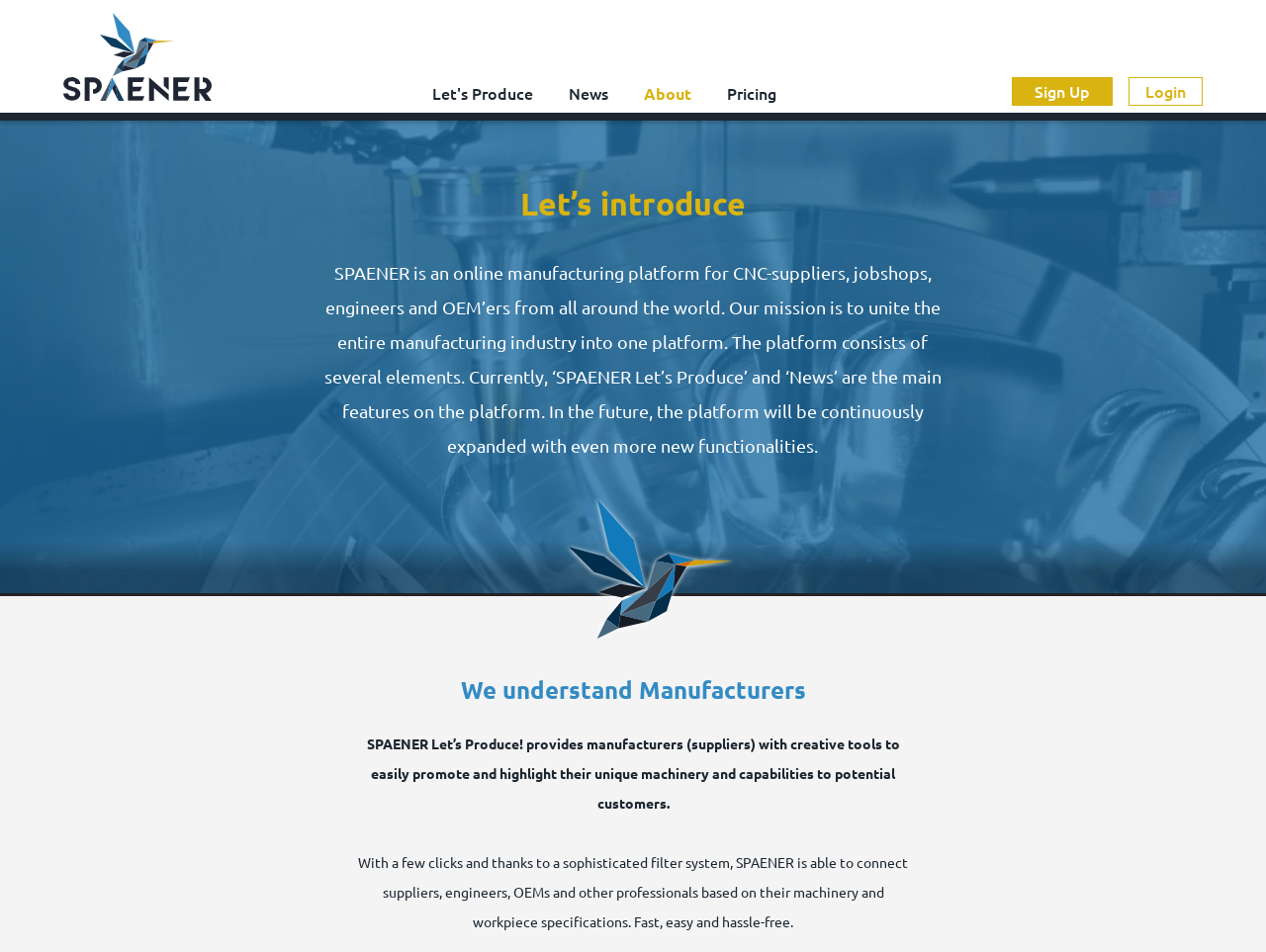Create a detailed description of the webpage's content and layout.

The webpage is about SPAENER, an online manufacturing platform. At the top left, there is a link to the SPAENER homepage, accompanied by a small SPAENER logo. To the right of the logo, there is a "Skip navigation" link. 

Below the logo, there are several navigation links, including "Let's Produce", "News", and "Pricing", which are aligned horizontally. The "About" page title is situated to the right of these links. 

On the right side of the page, there are two buttons, "Sign Up" and "Login", placed vertically. 

The main content of the page is divided into sections. The first section has a heading "Let’s introduce" and a paragraph of text that describes the mission and features of SPAENER. 

Below this section, there is a figure, likely an image, taking up a significant portion of the page. 

The next section has a heading "We understand Manufacturers" and two paragraphs of text that explain the benefits of SPAENER Let’s Produce for manufacturers.